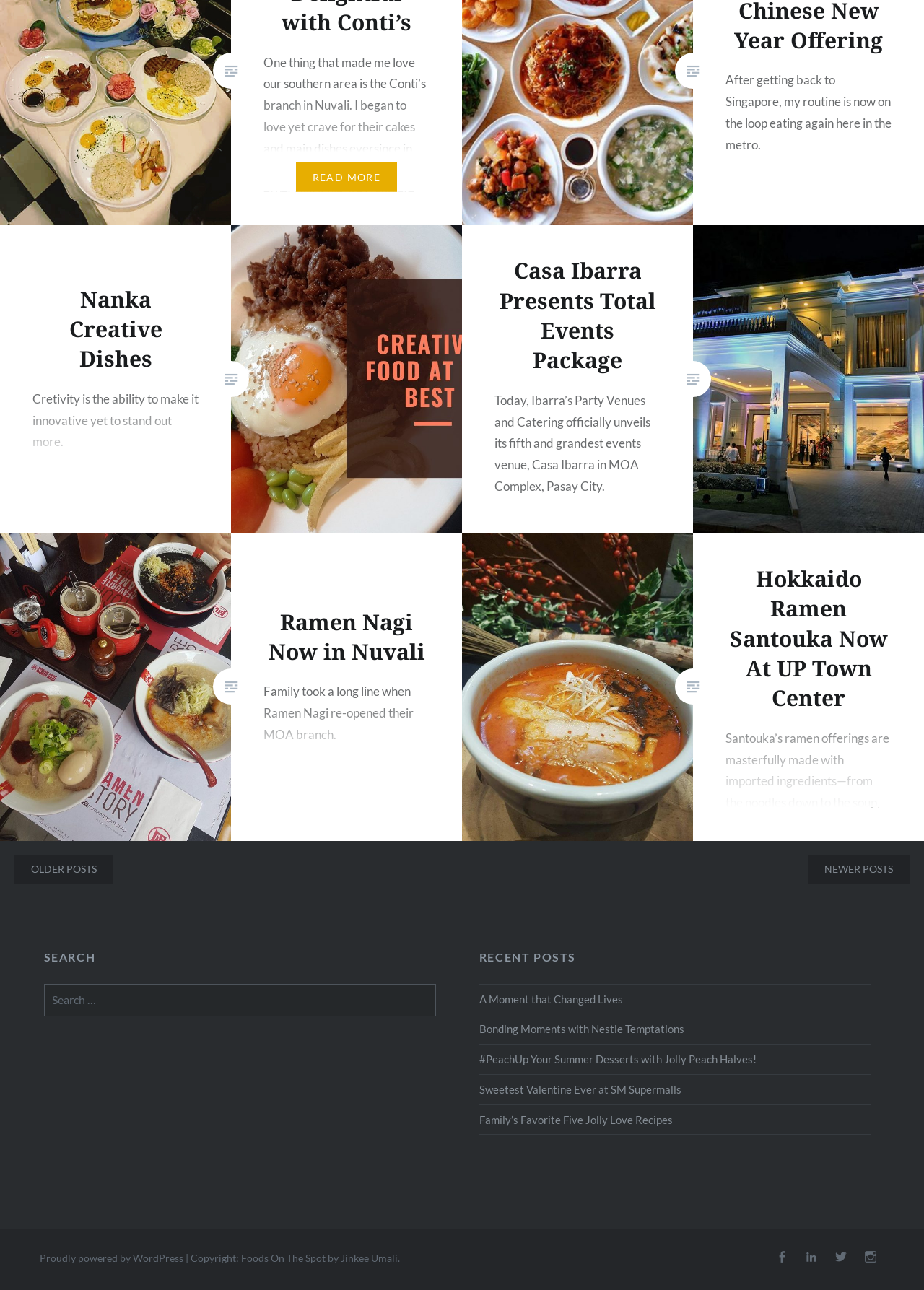Please identify the bounding box coordinates of the element's region that should be clicked to execute the following instruction: "Search for something". The bounding box coordinates must be four float numbers between 0 and 1, i.e., [left, top, right, bottom].

[0.047, 0.762, 0.472, 0.788]